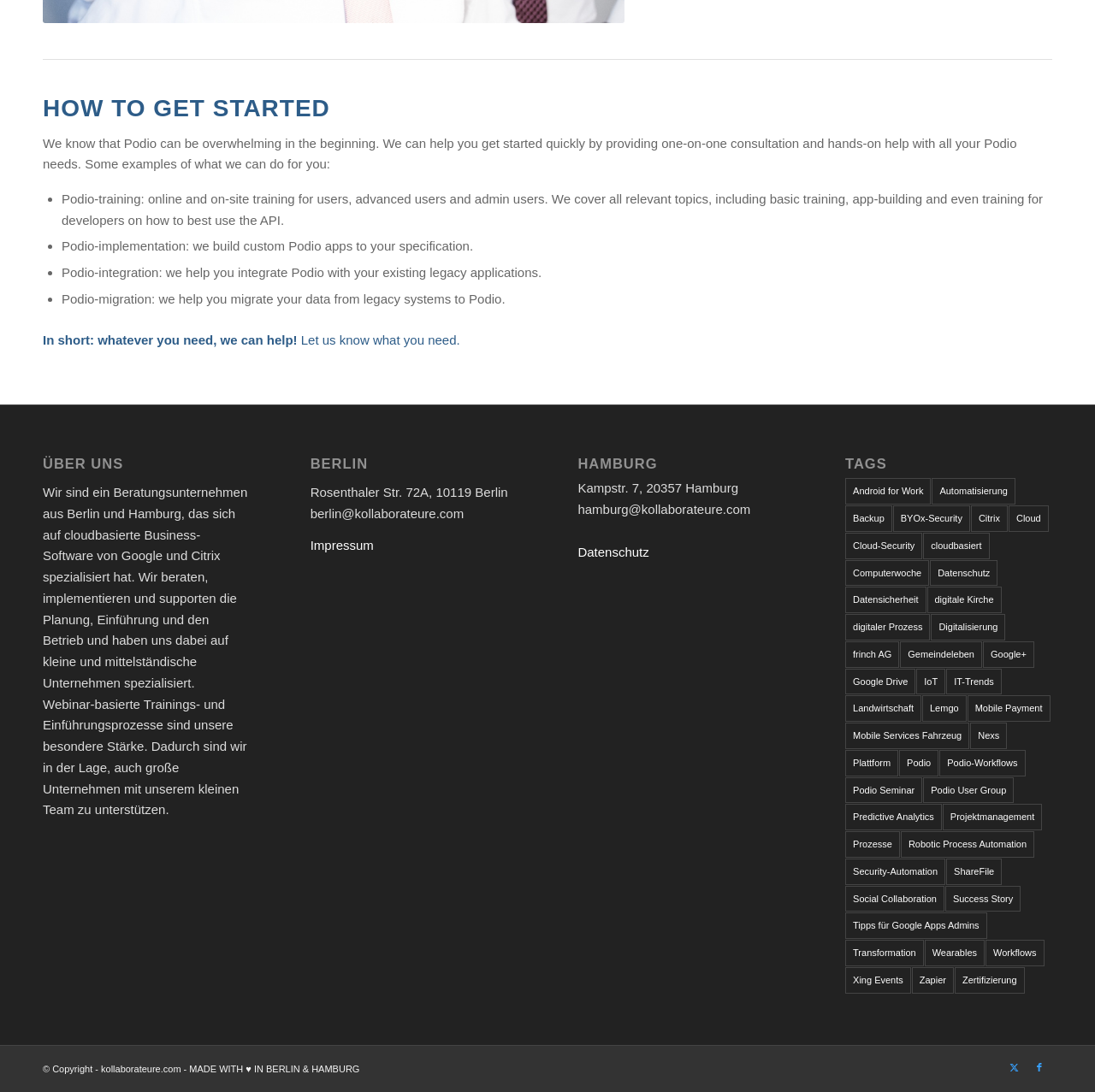Identify the bounding box coordinates for the UI element that matches this description: "digitale Kirche".

[0.846, 0.538, 0.915, 0.562]